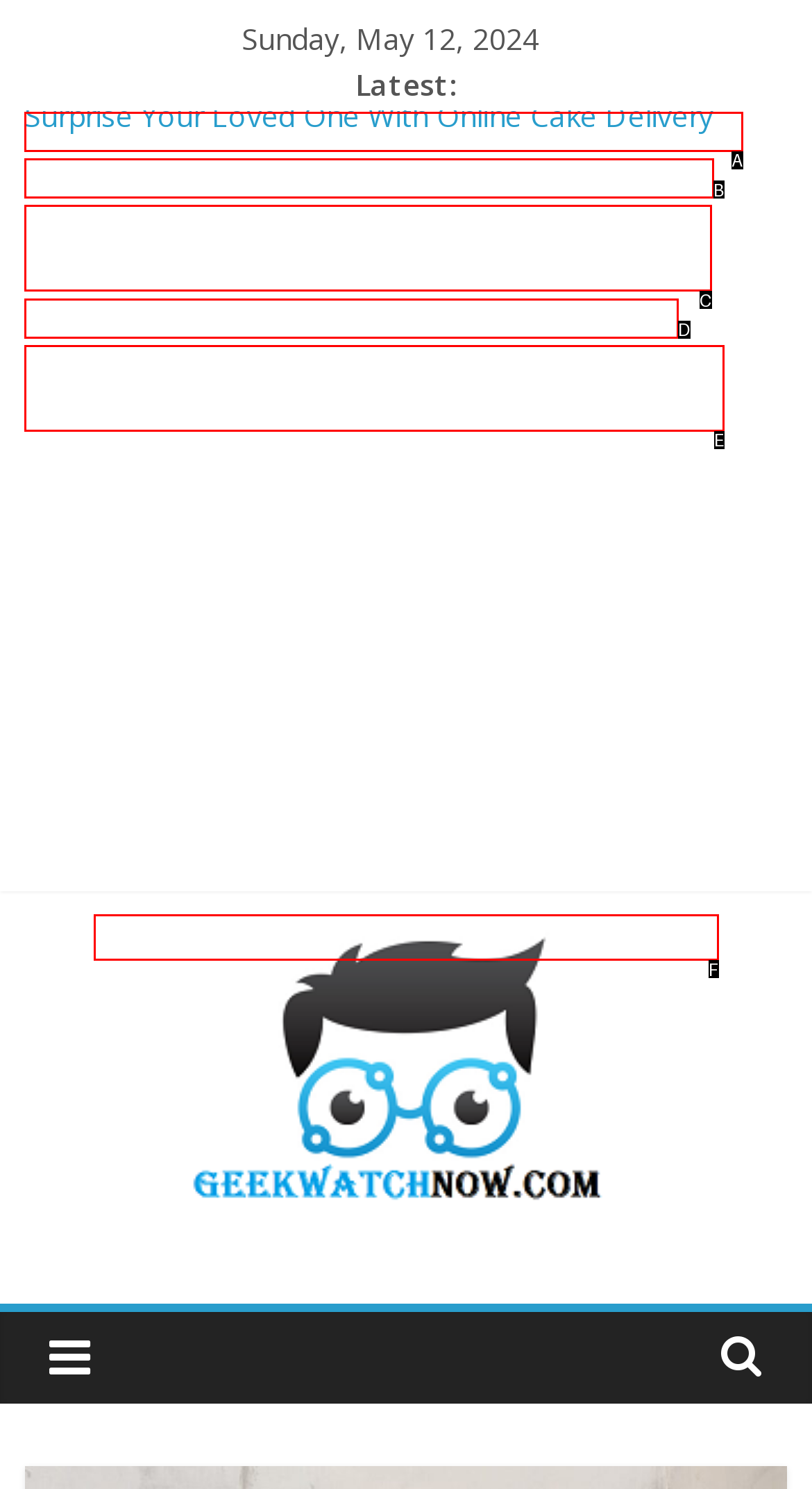Which option aligns with the description: alt="My Blog"? Respond by selecting the correct letter.

F